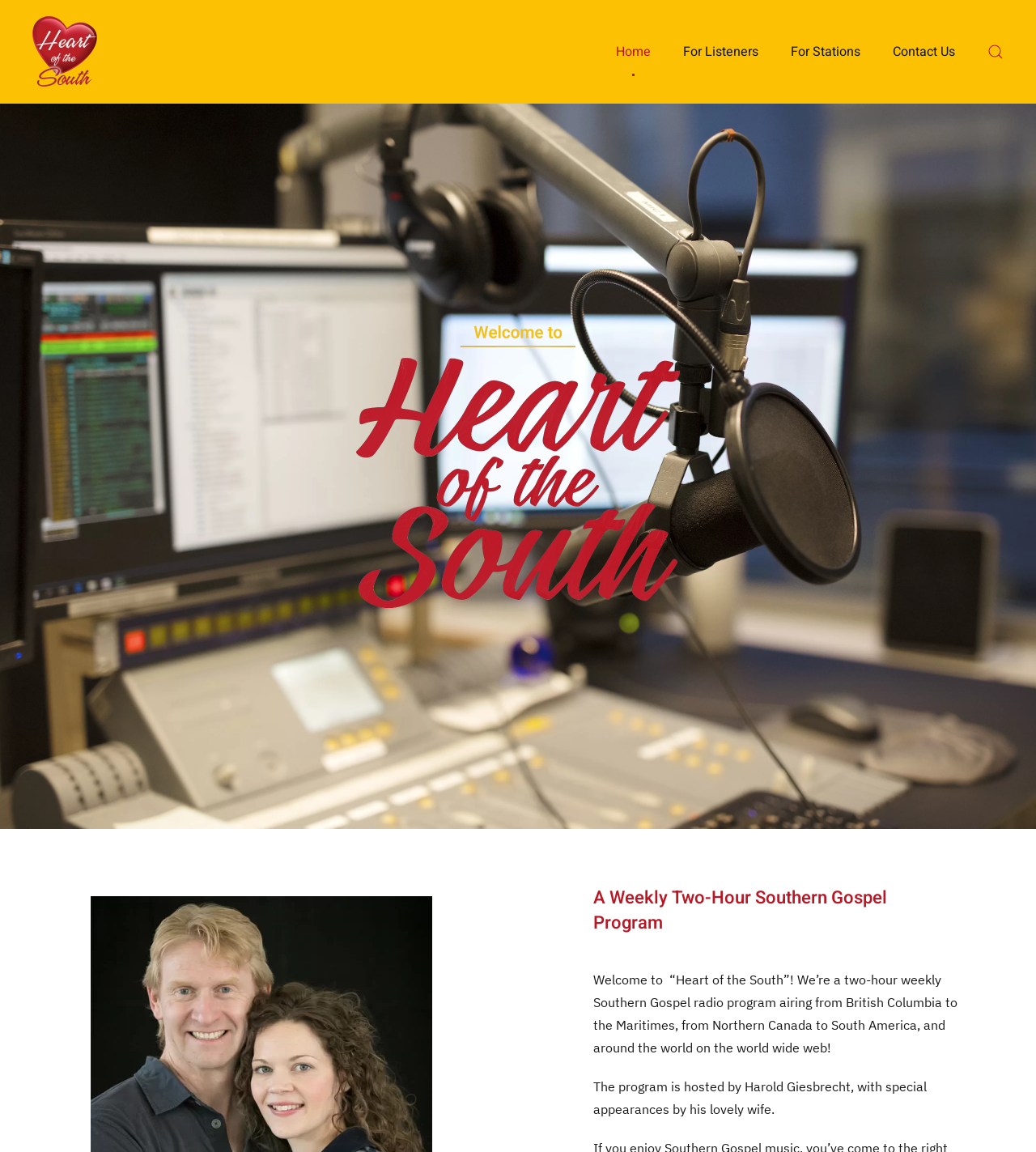Write a detailed summary of the webpage, including text, images, and layout.

The webpage is titled "Heart of The South" and appears to be the homepage of a Southern Gospel radio program. At the top left, there is a link to "Skip to main content" and another link to "Back to home" with an accompanying image of the radio program's logo. 

To the right of these links, there is a navigation menu with links to "Home", "For Listeners", "For Stations", and "Contact Us". The "For Listeners" and "For Stations" buttons have dropdown menus. On the far right, there is a button to "Open Search" with a small icon.

Below the navigation menu, there is a heading that describes the program as a "Weekly Two-Hour Southern Gospel Program". Underneath this heading, there is a welcome message that explains the program's reach and its hosts, Harold Giesbrecht and his wife.